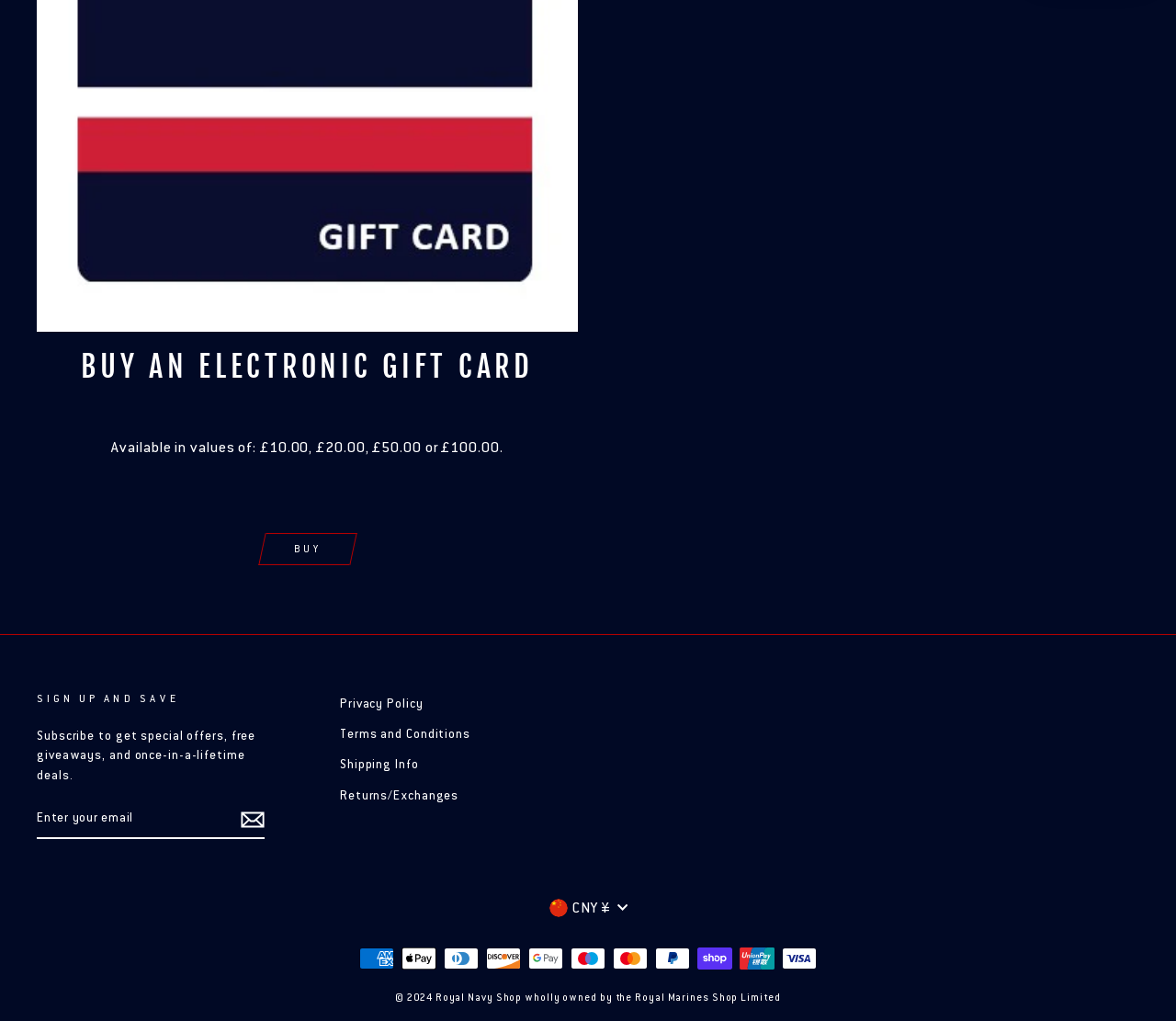What payment methods are accepted?
Please look at the screenshot and answer using one word or phrase.

Multiple methods